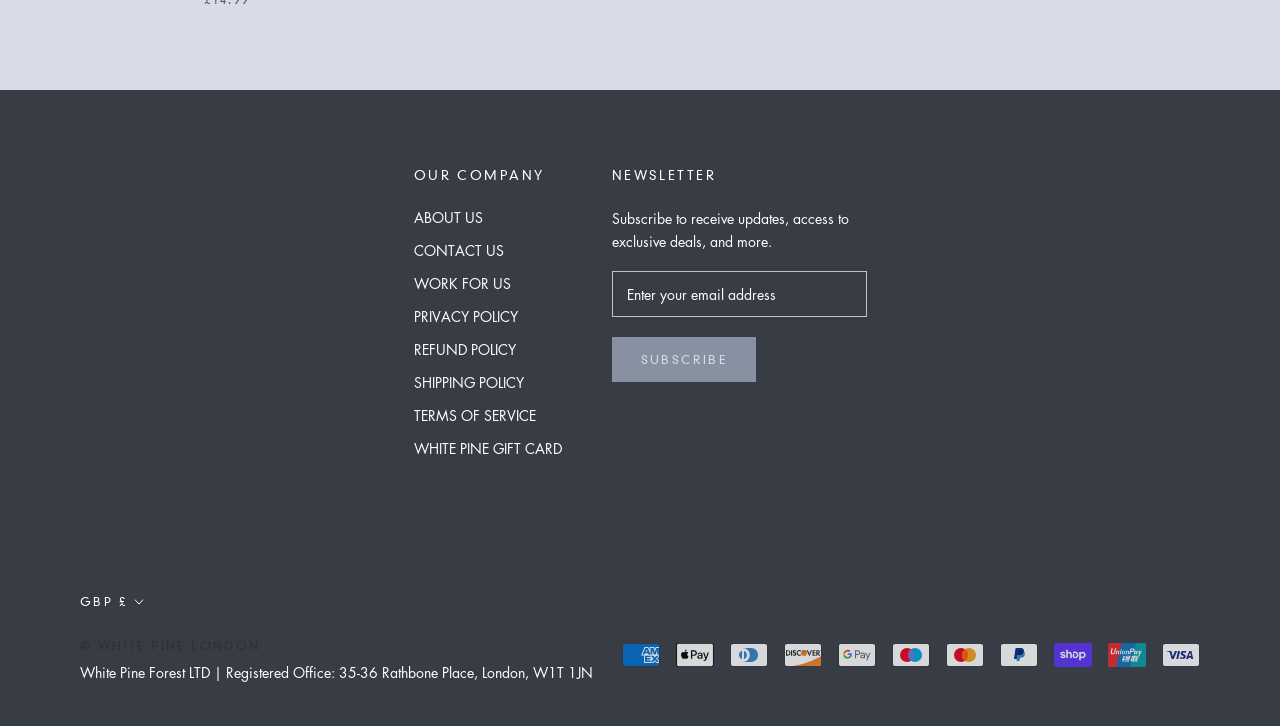What is the company name?
Offer a detailed and exhaustive answer to the question.

The company name can be found in the link '© WHITE PINE LONDON' at the bottom of the webpage, which suggests that the company name is White Pine London.